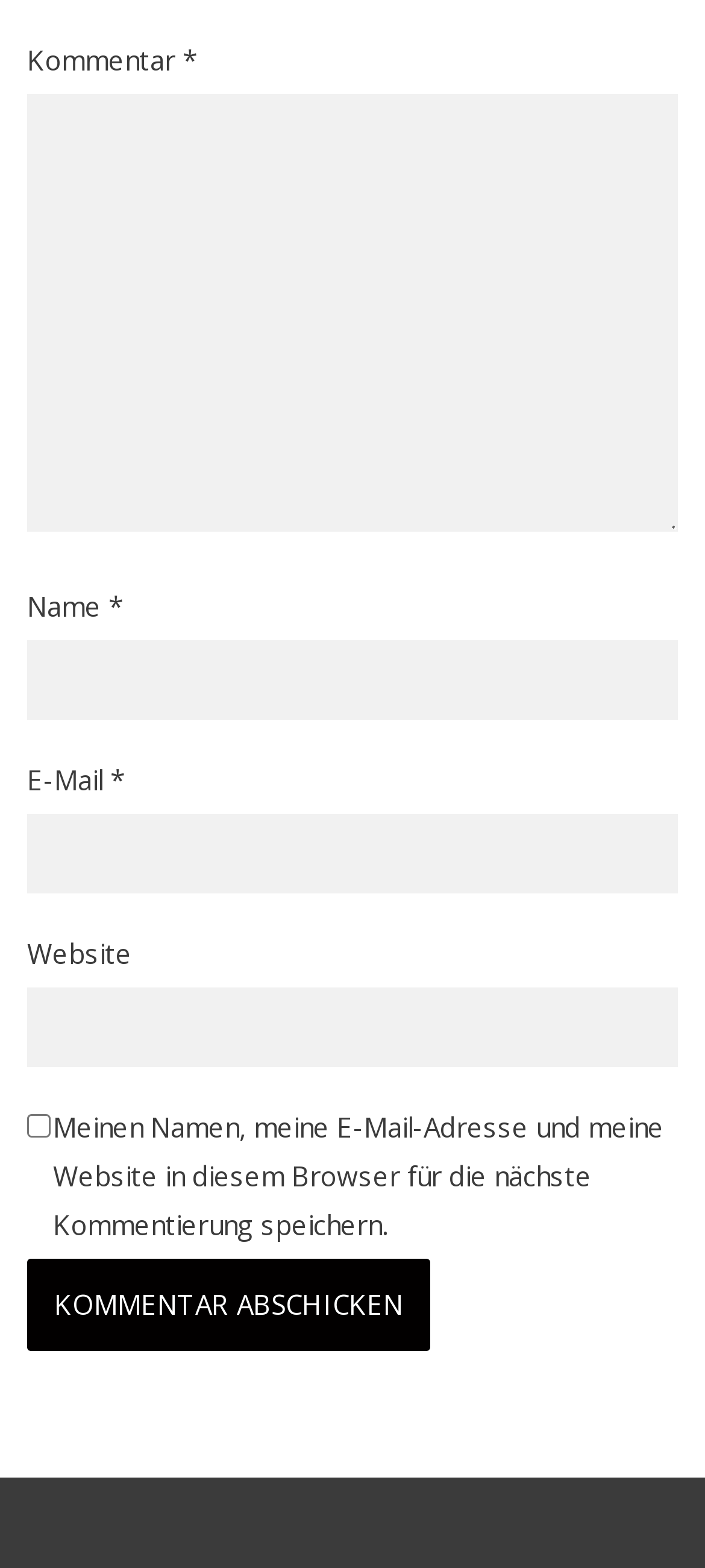Please answer the following question using a single word or phrase: 
What is the label of the button?

Kommentar abschicken